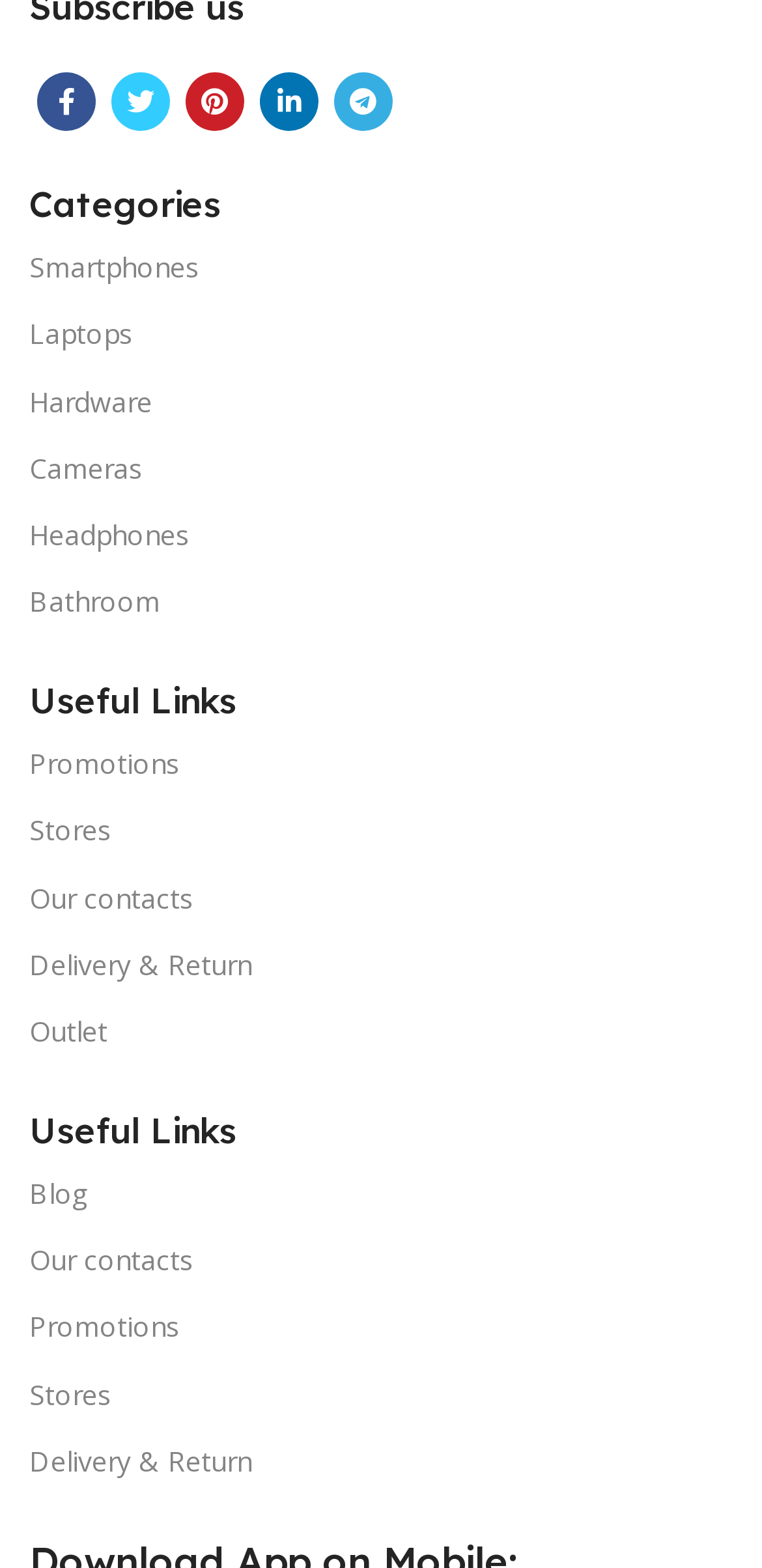Identify the bounding box of the HTML element described here: "aria-label="Facebook social link"". Provide the coordinates as four float numbers between 0 and 1: [left, top, right, bottom].

[0.049, 0.047, 0.126, 0.084]